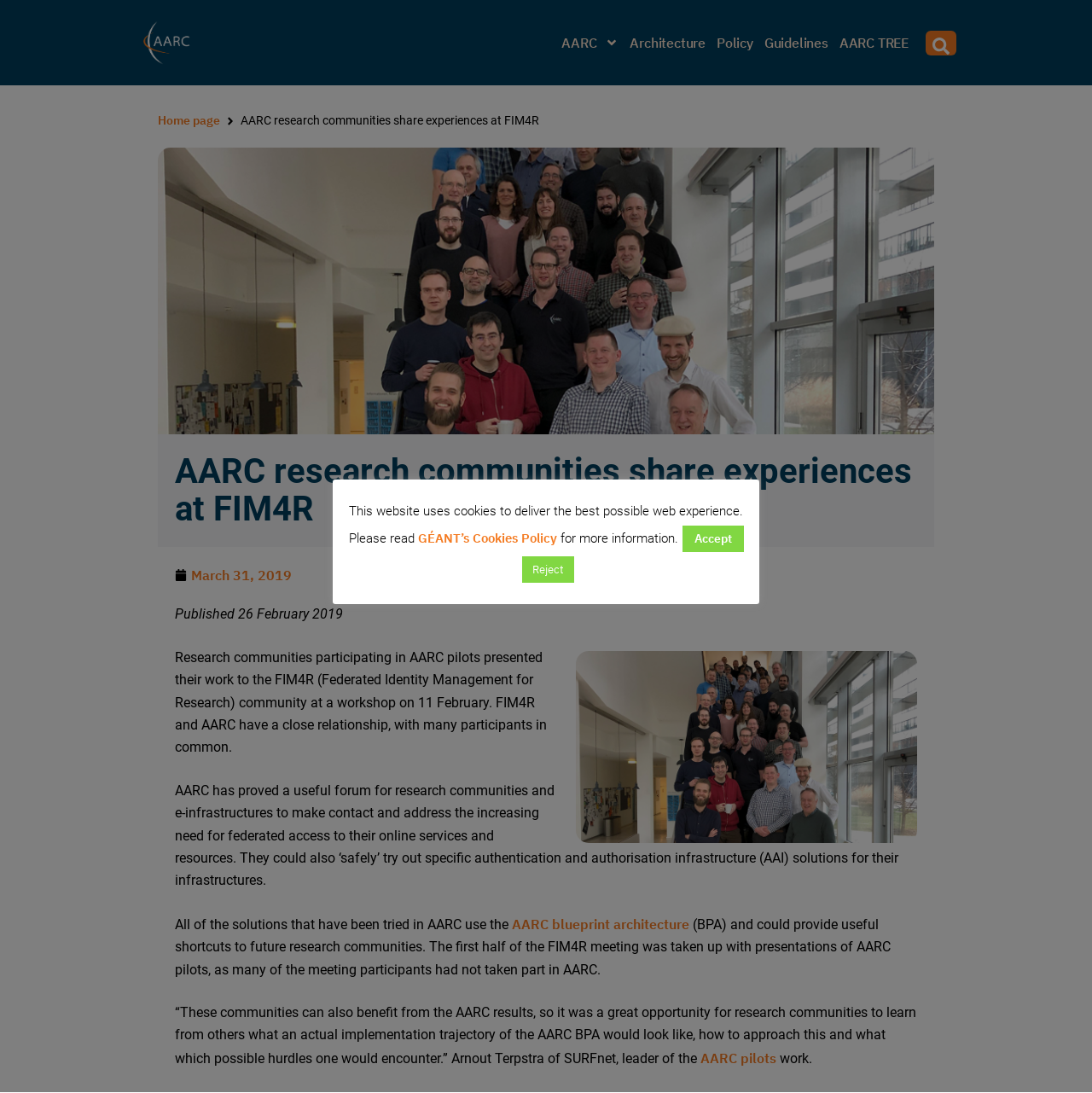Please identify the bounding box coordinates of the element that needs to be clicked to perform the following instruction: "View the 'AARC research communities share experiences at FIM4R' article".

[0.22, 0.104, 0.494, 0.116]